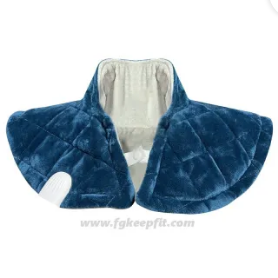Present an elaborate depiction of the scene captured in the image.

This image showcases a luxurious electric heated shawl designed for comfort and warmth. The shawl features a plush, textured exterior in a rich teal color, with a soft interior that promises gentle warmth. Its unique design with wide, cape-like sleeves allows for easy wear, making it perfect for lounging at home or staying cozy while reading or watching TV. The shawl is equipped with a user-friendly control feature, ensuring effortless temperature adjustments. This versatile accessory not only adds a stylish touch to one's attire but also provides therapeutic warmth, catering to a cozy living experience.